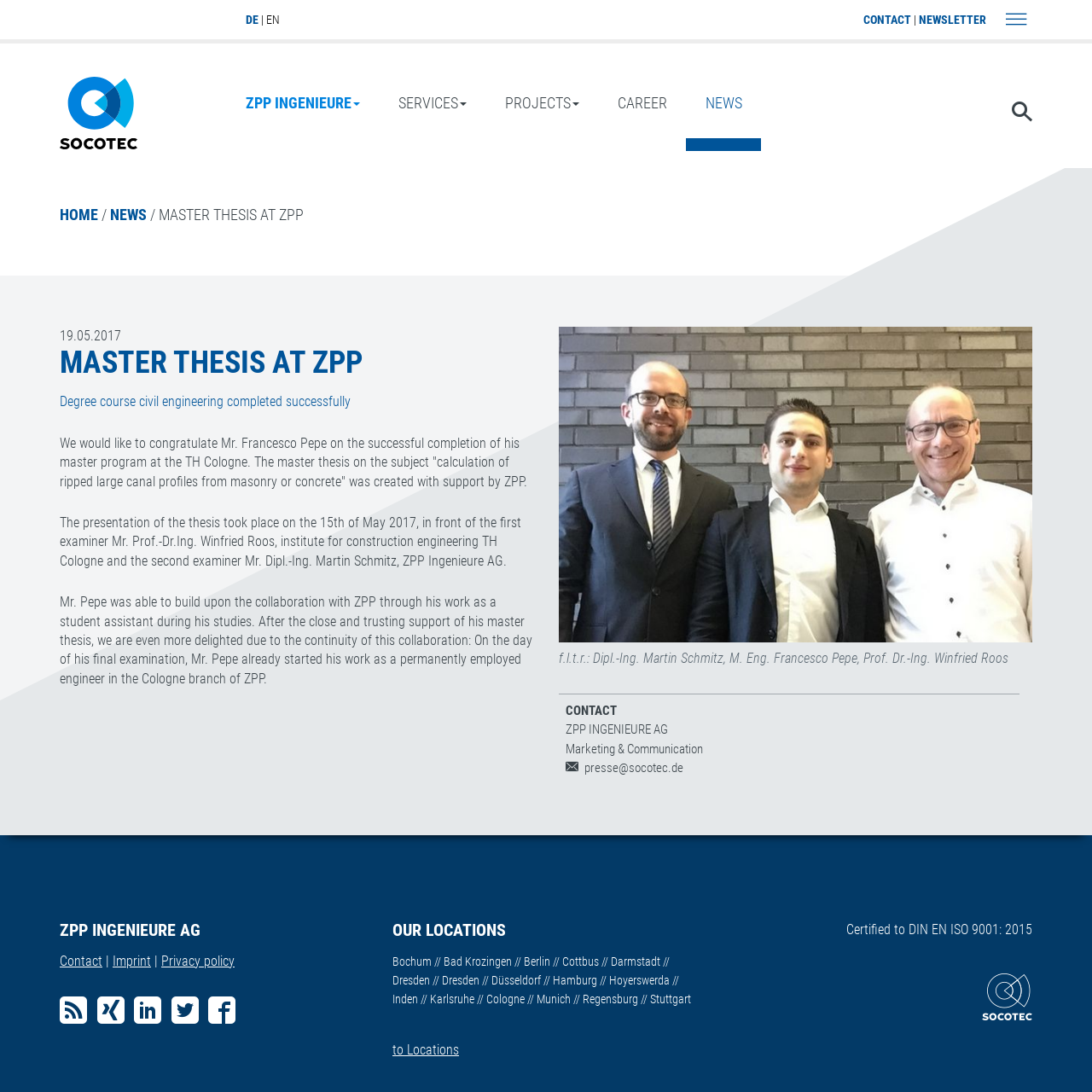How many examiners were present at the thesis presentation?
Examine the image closely and answer the question with as much detail as possible.

The number of examiners can be found in the paragraph that starts with 'The presentation of the thesis took place...', which mentions 'the first examiner Mr. Prof.-Dr.Ing. Winfried Roos, institute for construction engineering TH Cologne and the second examiner Mr. Dipl.-Ing. Martin Schmitz, ZPP Ingenieure AG'.